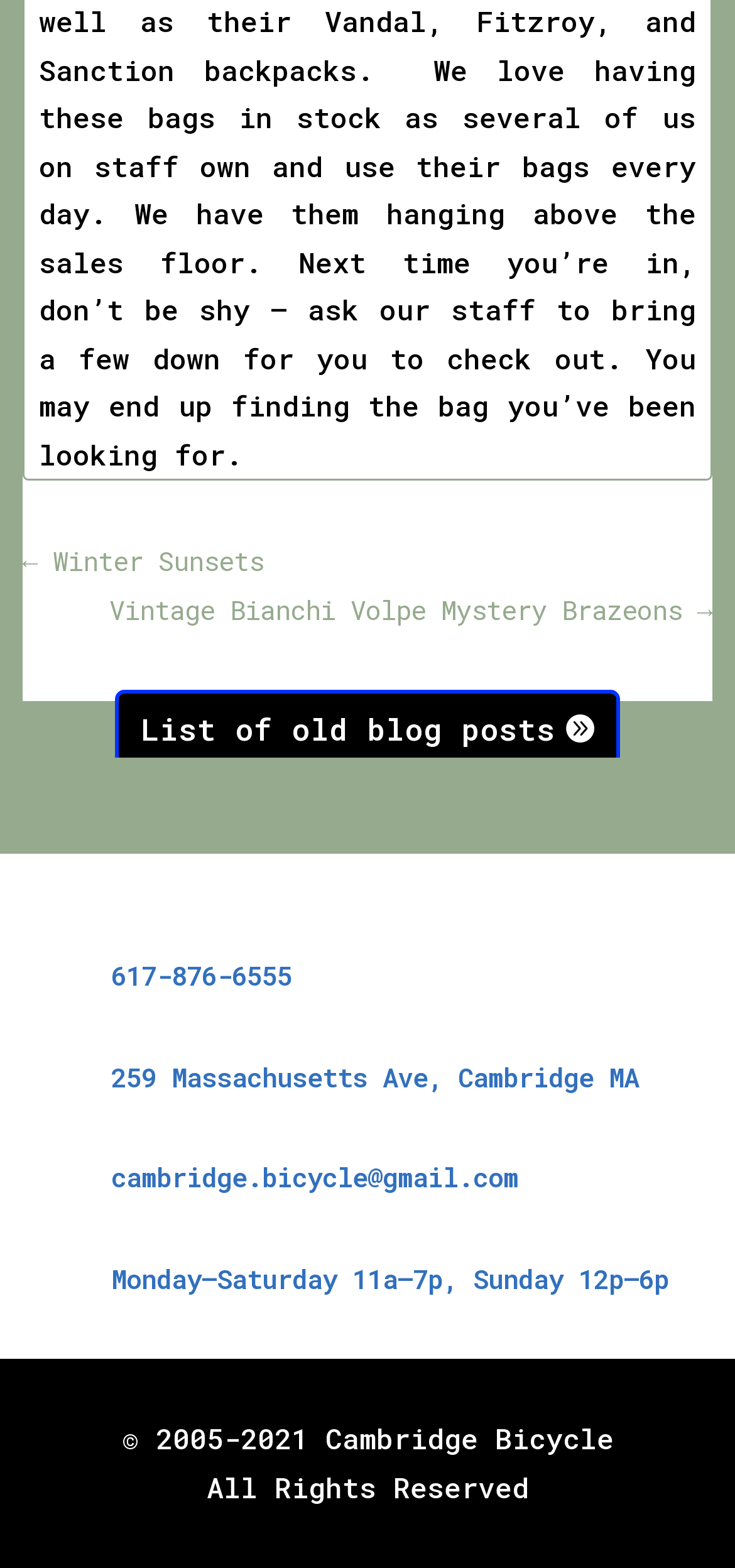What is the address of Cambridge Bicycle?
Based on the screenshot, provide your answer in one word or phrase.

259 Massachusetts Ave, Cambridge MA